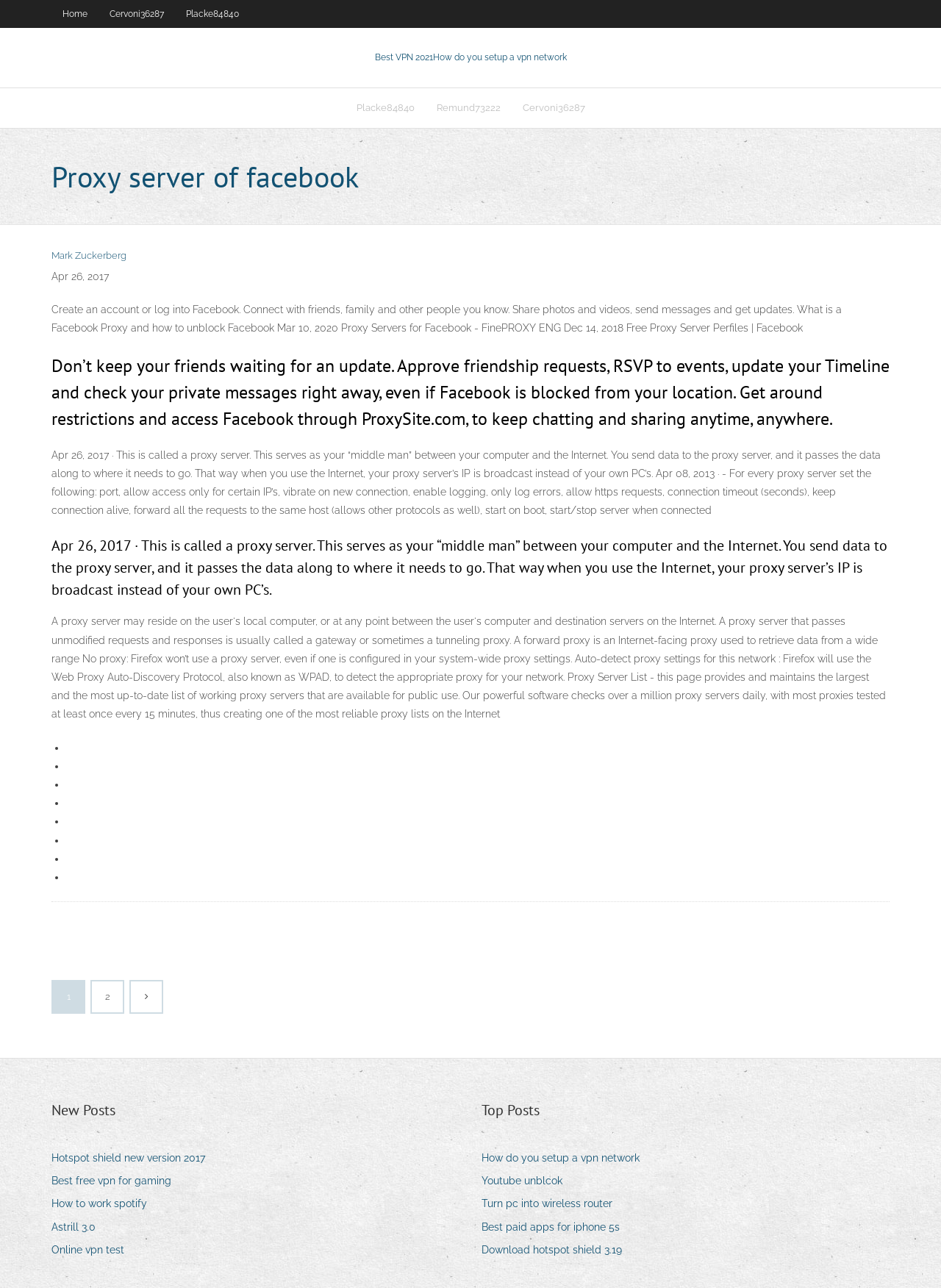Show me the bounding box coordinates of the clickable region to achieve the task as per the instruction: "Click on the 'Home' link".

None